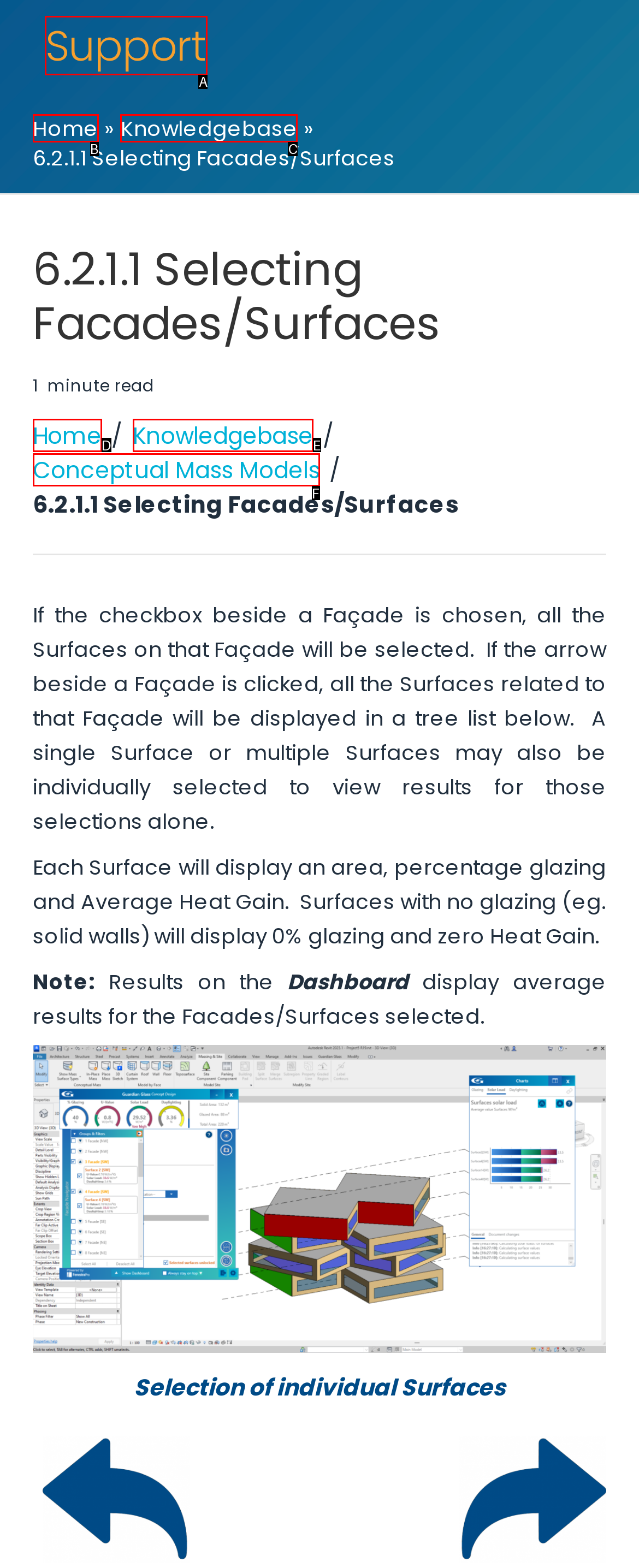Given the description: Conceptual Mass Models, identify the HTML element that corresponds to it. Respond with the letter of the correct option.

F